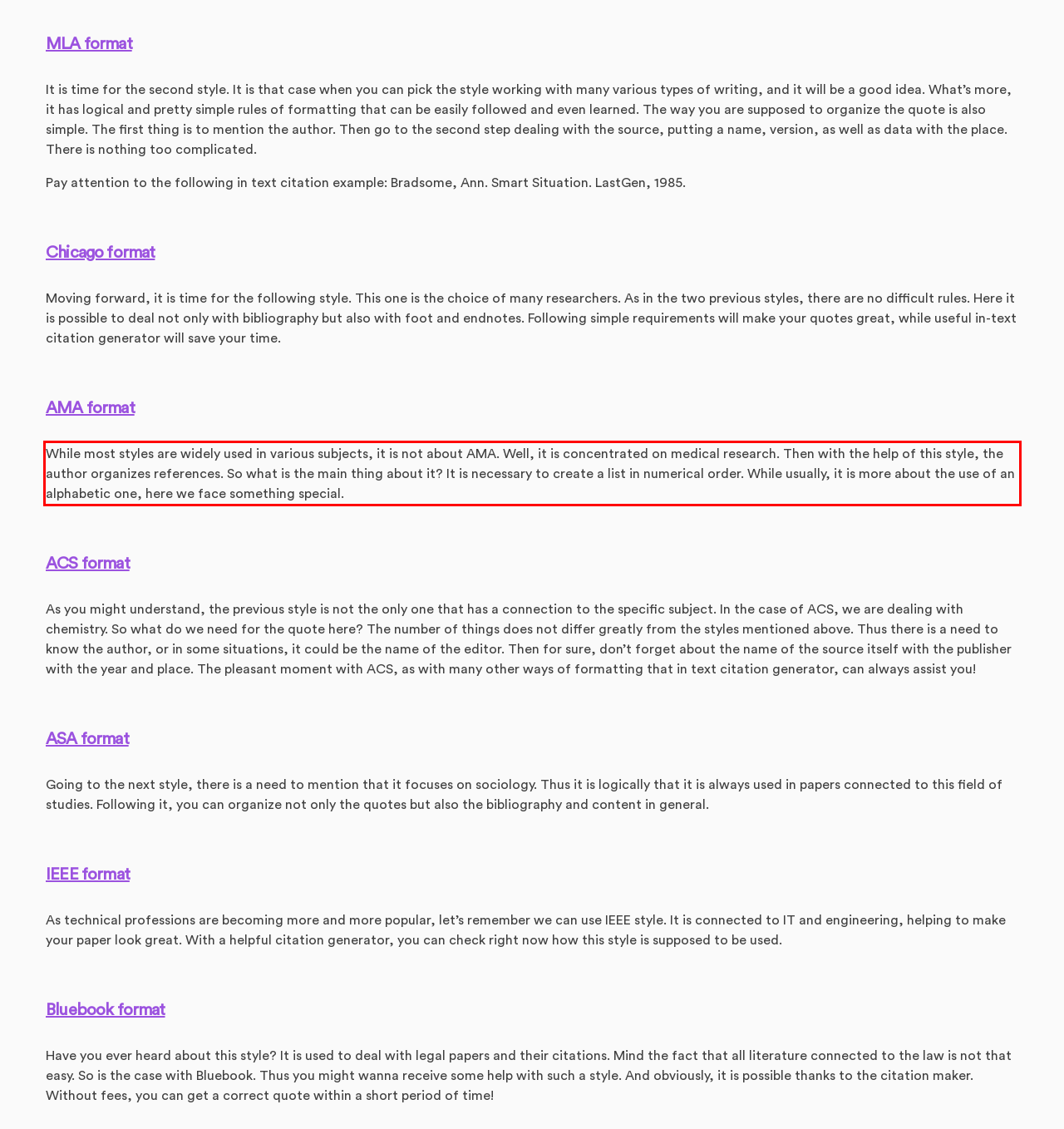Please examine the webpage screenshot and extract the text within the red bounding box using OCR.

While most styles are widely used in various subjects, it is not about AMA. Well, it is concentrated on medical research. Then with the help of this style, the author organizes references. So what is the main thing about it? It is necessary to create a list in numerical order. While usually, it is more about the use of an alphabetic one, here we face something special.